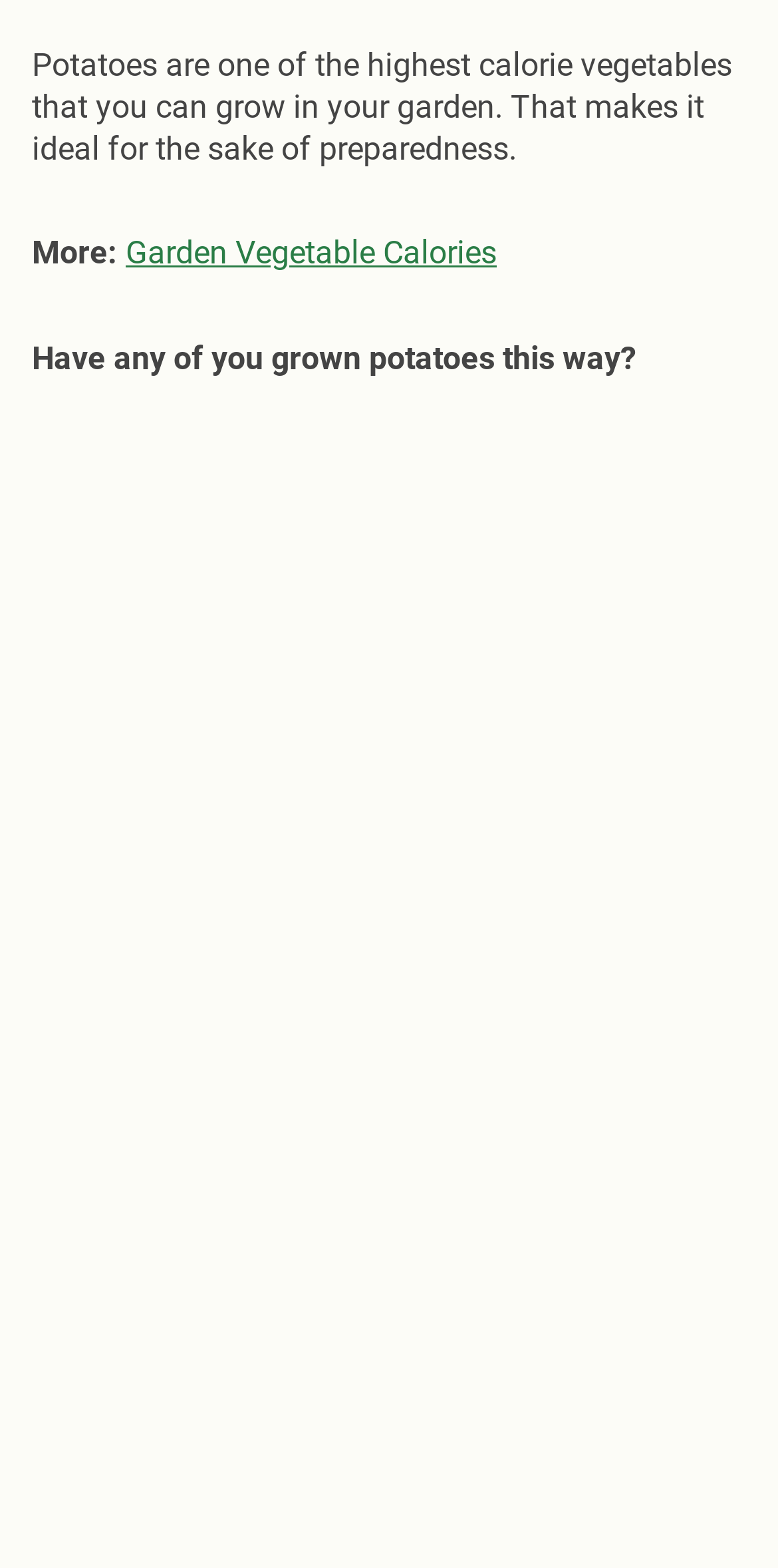What is below the main text?
Look at the image and provide a detailed response to the question.

Based on the bounding box coordinates, there are two figures below the main text, each containing an image and a link.